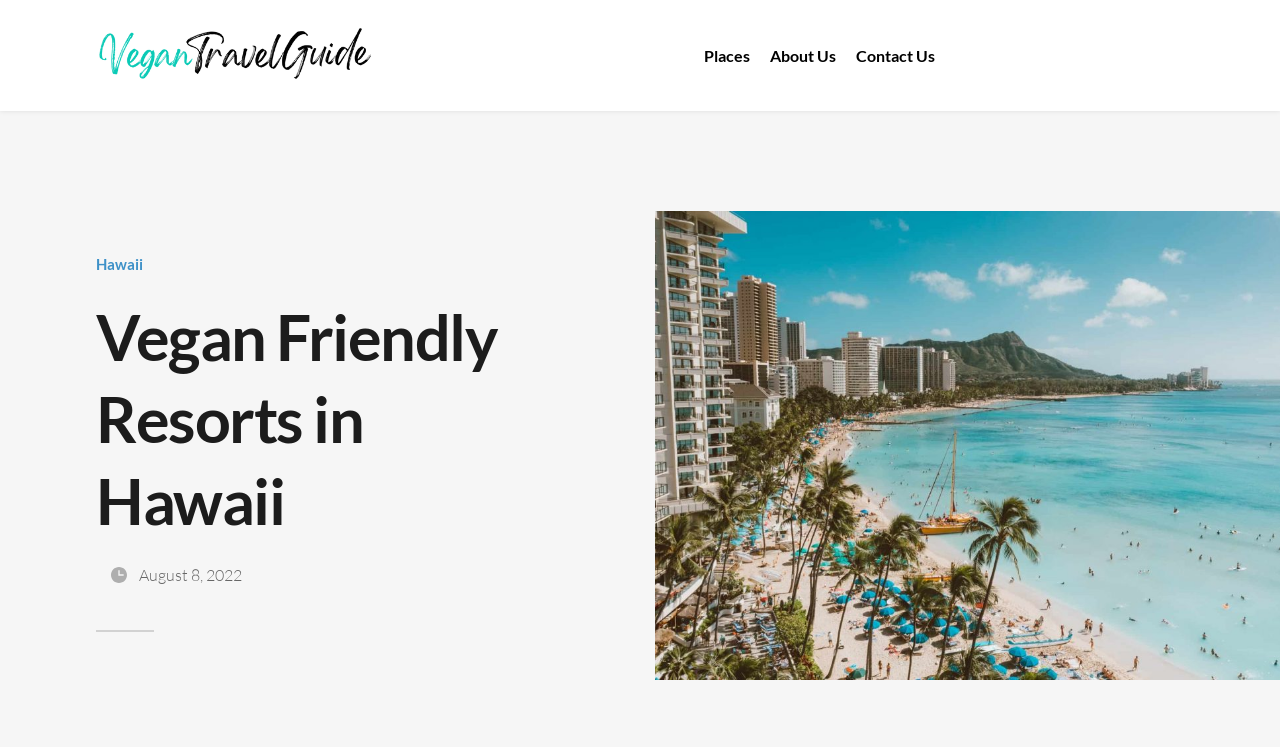How many links are in the top navigation bar?
Please elaborate on the answer to the question with detailed information.

I counted the links in the top navigation bar, which are 'Places', 'About Us', and 'Contact Us', so there are 3 links in total.